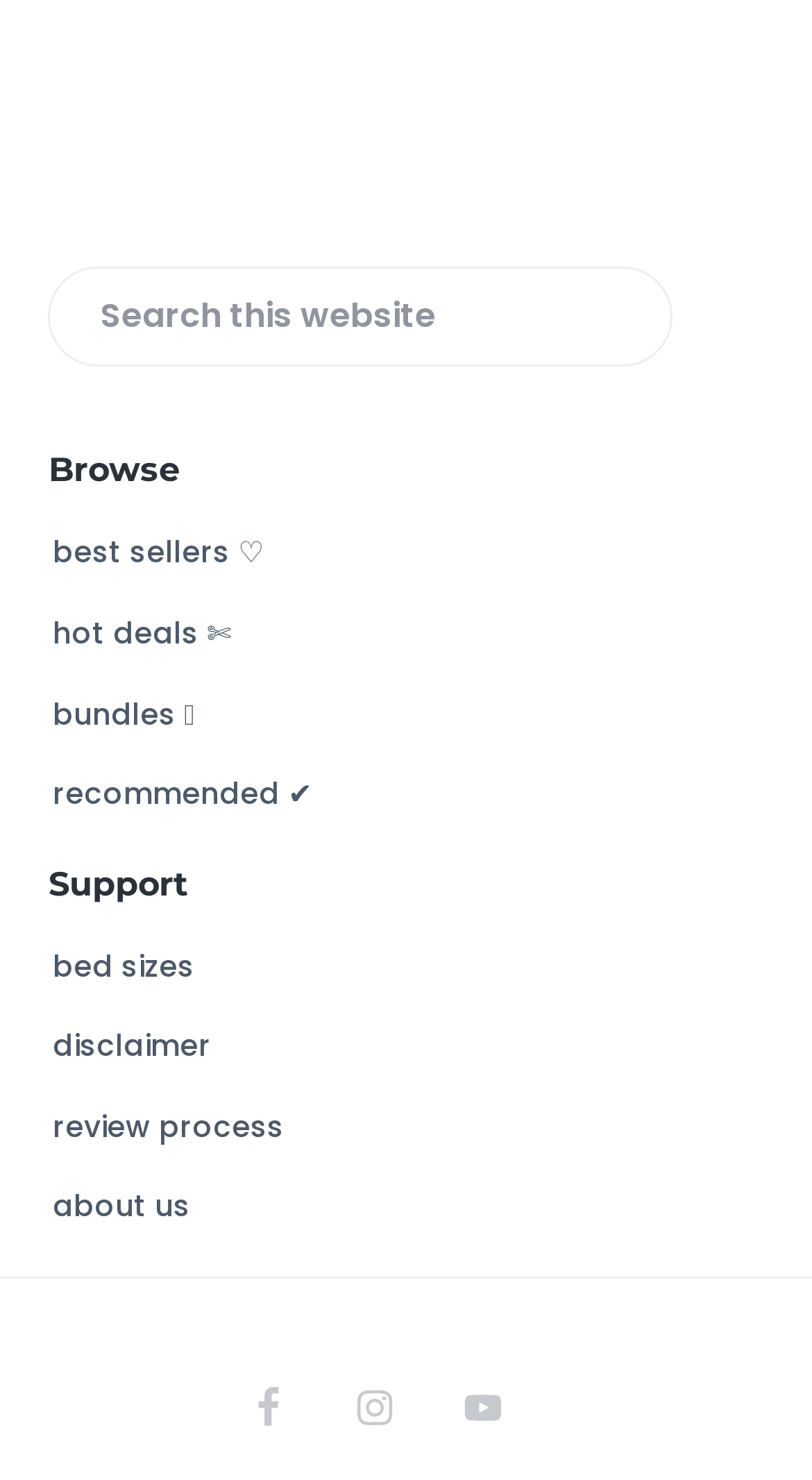Please locate the bounding box coordinates of the element's region that needs to be clicked to follow the instruction: "Browse best sellers". The bounding box coordinates should be provided as four float numbers between 0 and 1, i.e., [left, top, right, bottom].

[0.065, 0.358, 0.327, 0.39]